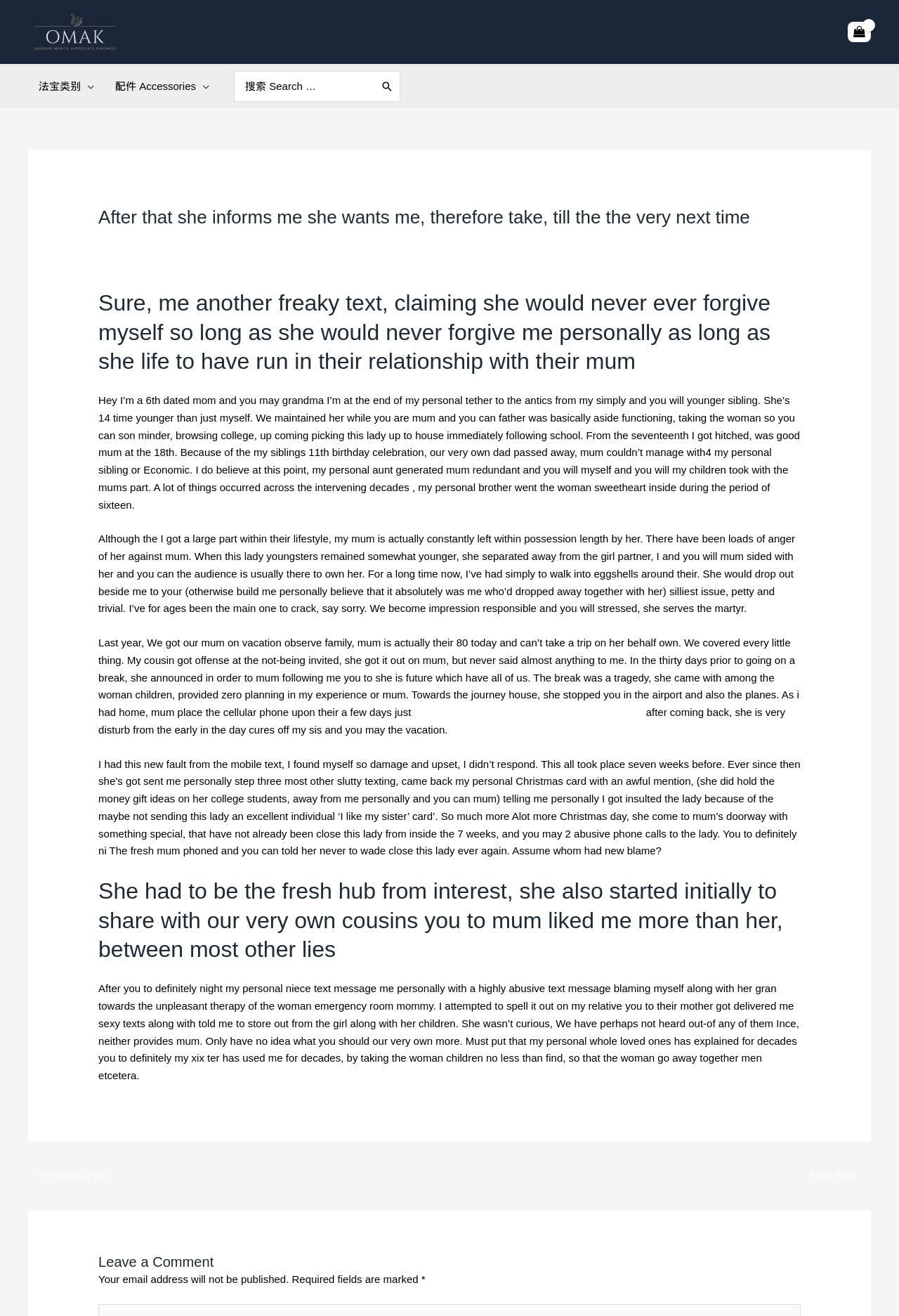Highlight the bounding box coordinates of the region I should click on to meet the following instruction: "Click the 'Next Post →' link".

[0.901, 0.884, 0.967, 0.903]